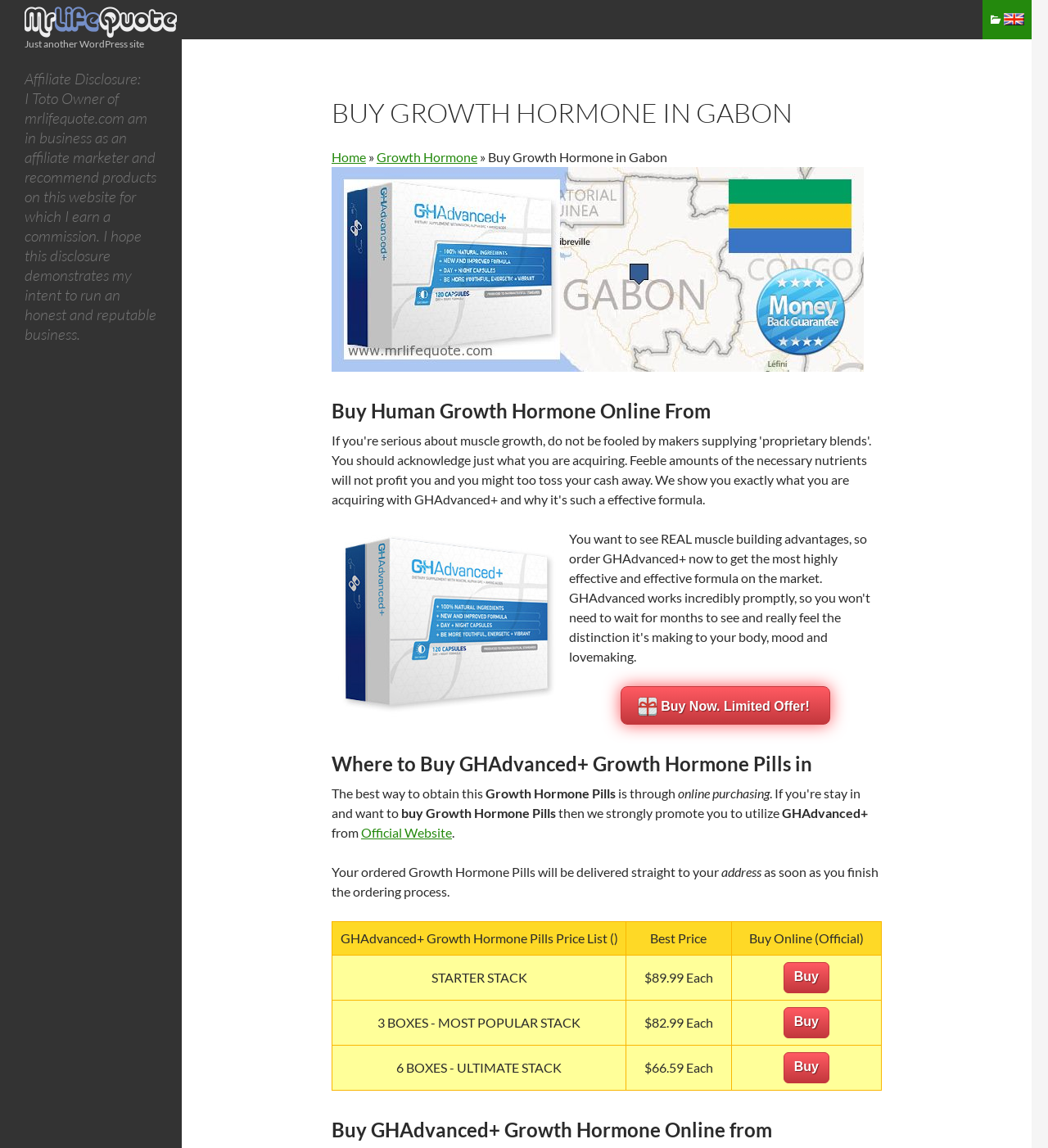Identify the main heading from the webpage and provide its text content.

BUY GROWTH HORMONE IN GABON